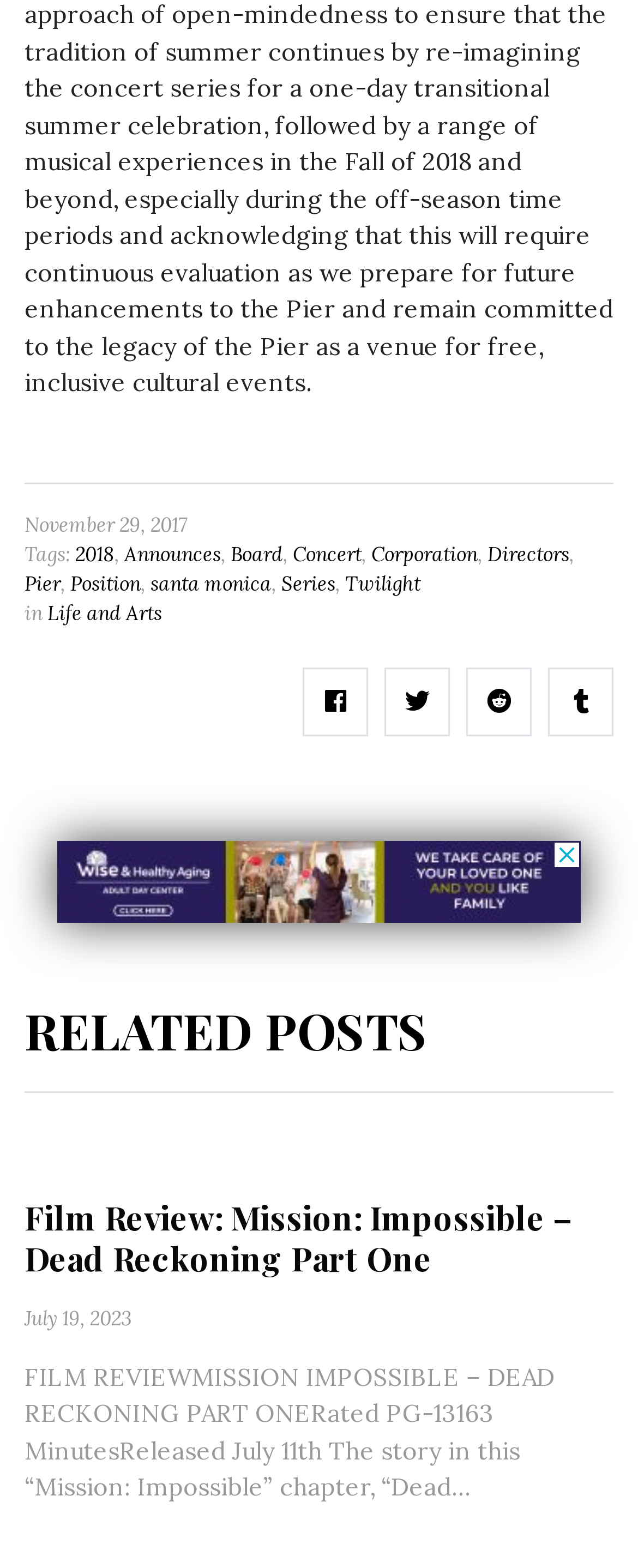Please identify the bounding box coordinates of the region to click in order to complete the task: "Click on the 'santa monica' link". The coordinates must be four float numbers between 0 and 1, specified as [left, top, right, bottom].

[0.236, 0.363, 0.426, 0.382]